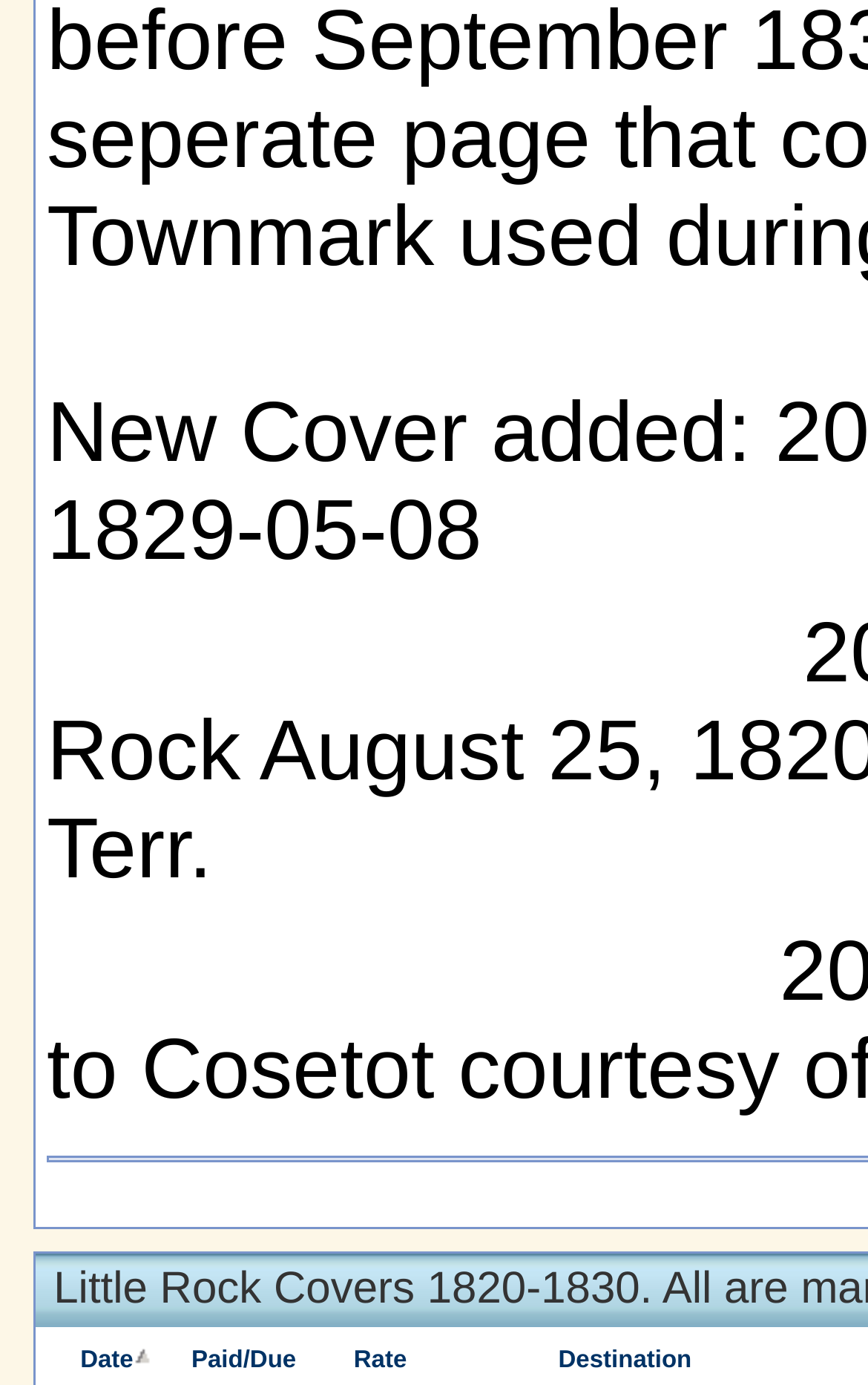Give a one-word or short phrase answer to this question: 
What is the third column header in the grid?

Rate